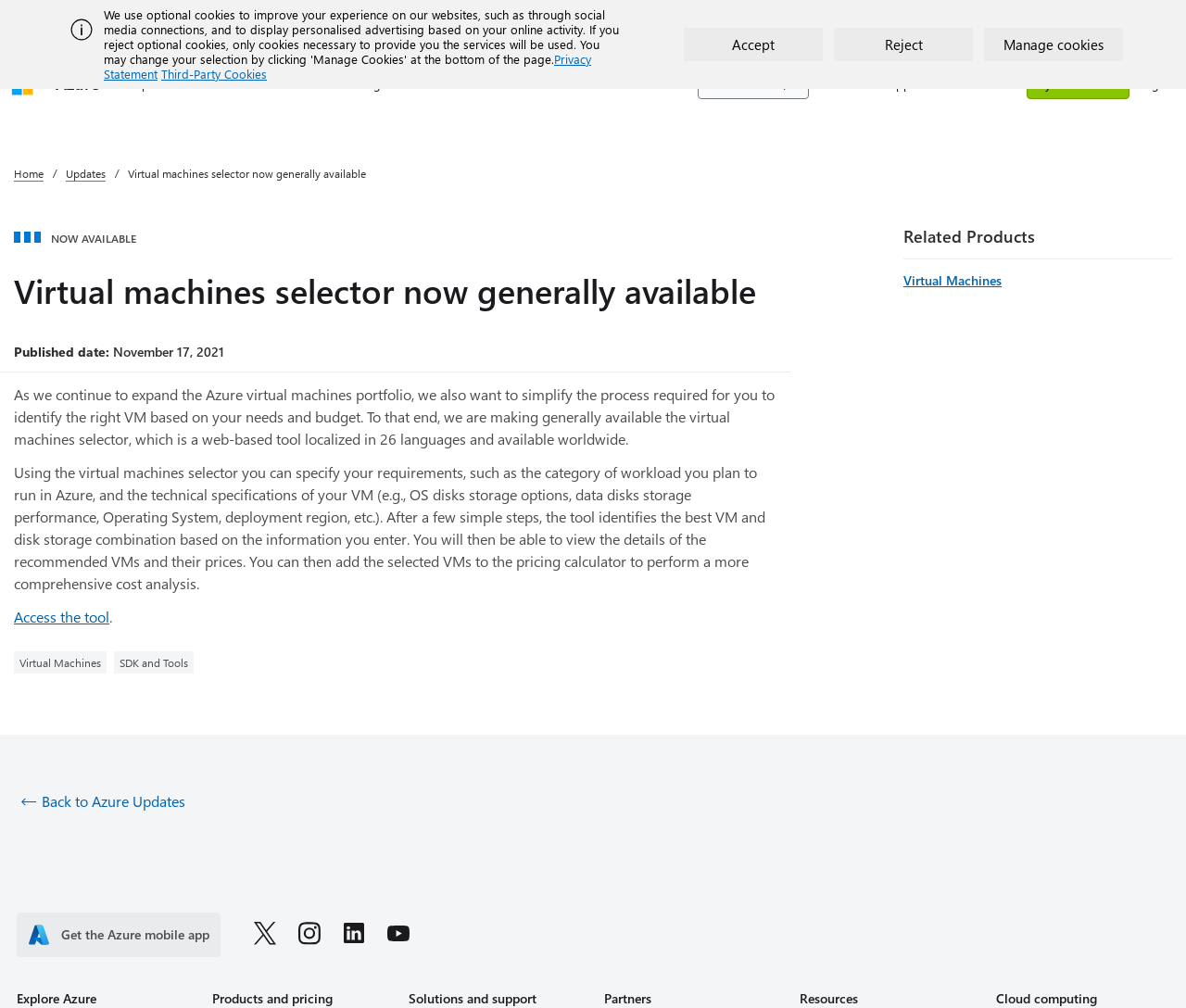What can users do after selecting a VM using the virtual machines selector?
Based on the image content, provide your answer in one word or a short phrase.

View details and add to pricing calculator